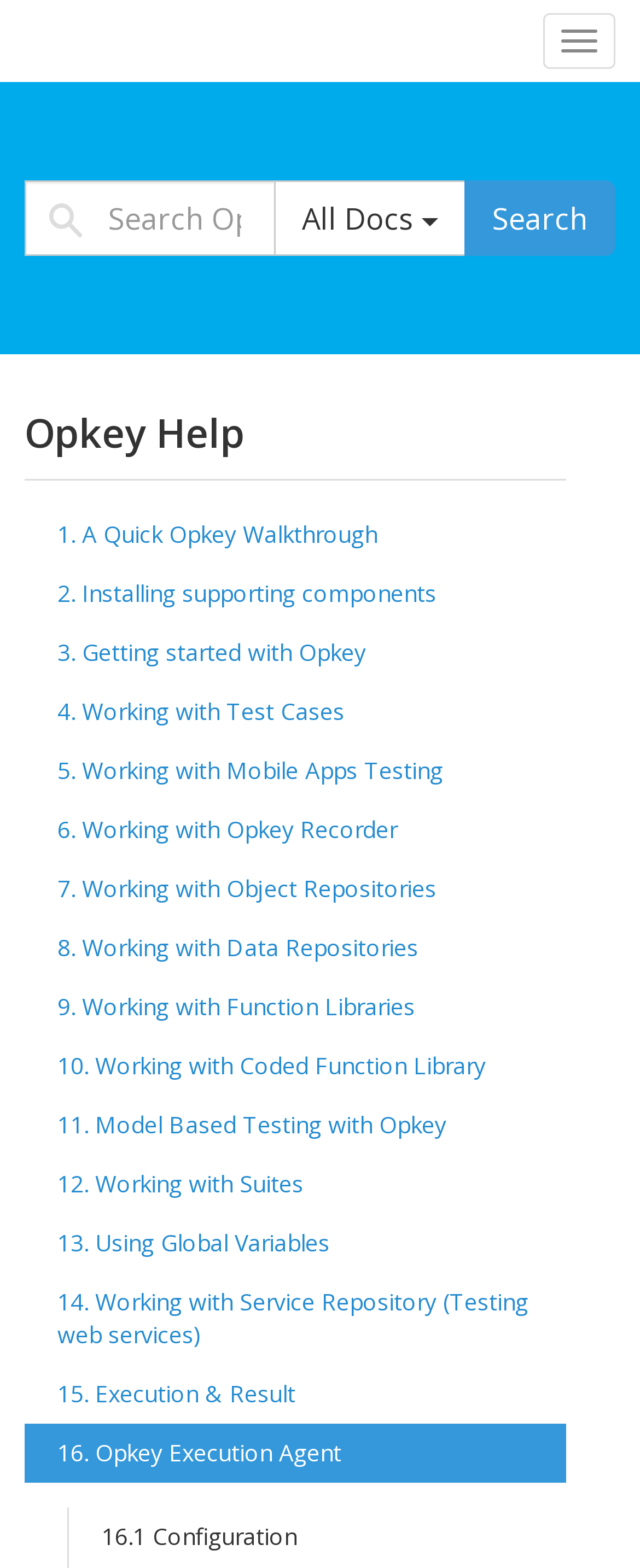Could you highlight the region that needs to be clicked to execute the instruction: "Toggle navigation"?

[0.849, 0.008, 0.962, 0.044]